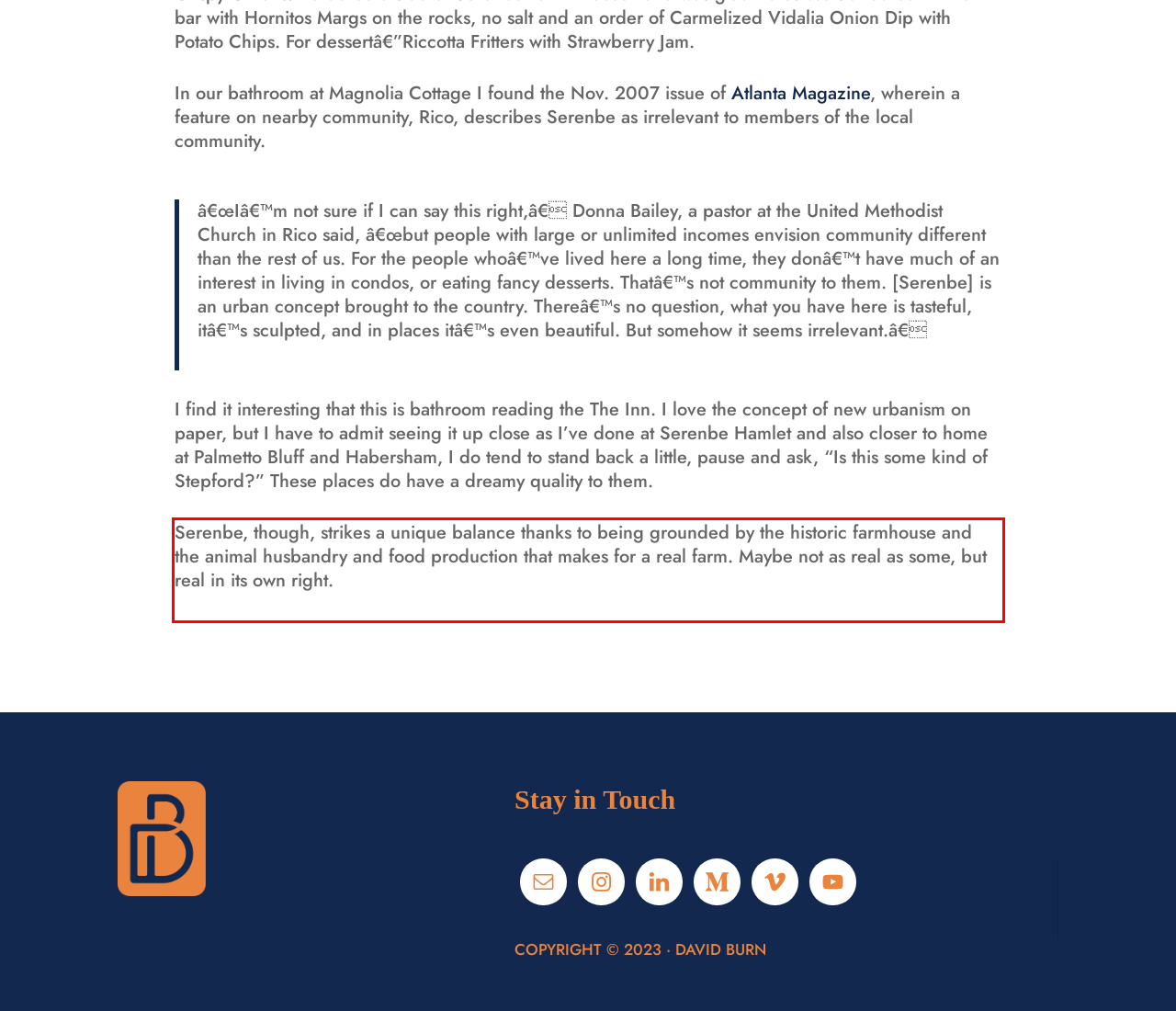Identify and extract the text within the red rectangle in the screenshot of the webpage.

Serenbe, though, strikes a unique balance thanks to being grounded by the historic farmhouse and the animal husbandry and food production that makes for a real farm. Maybe not as real as some, but real in its own right.